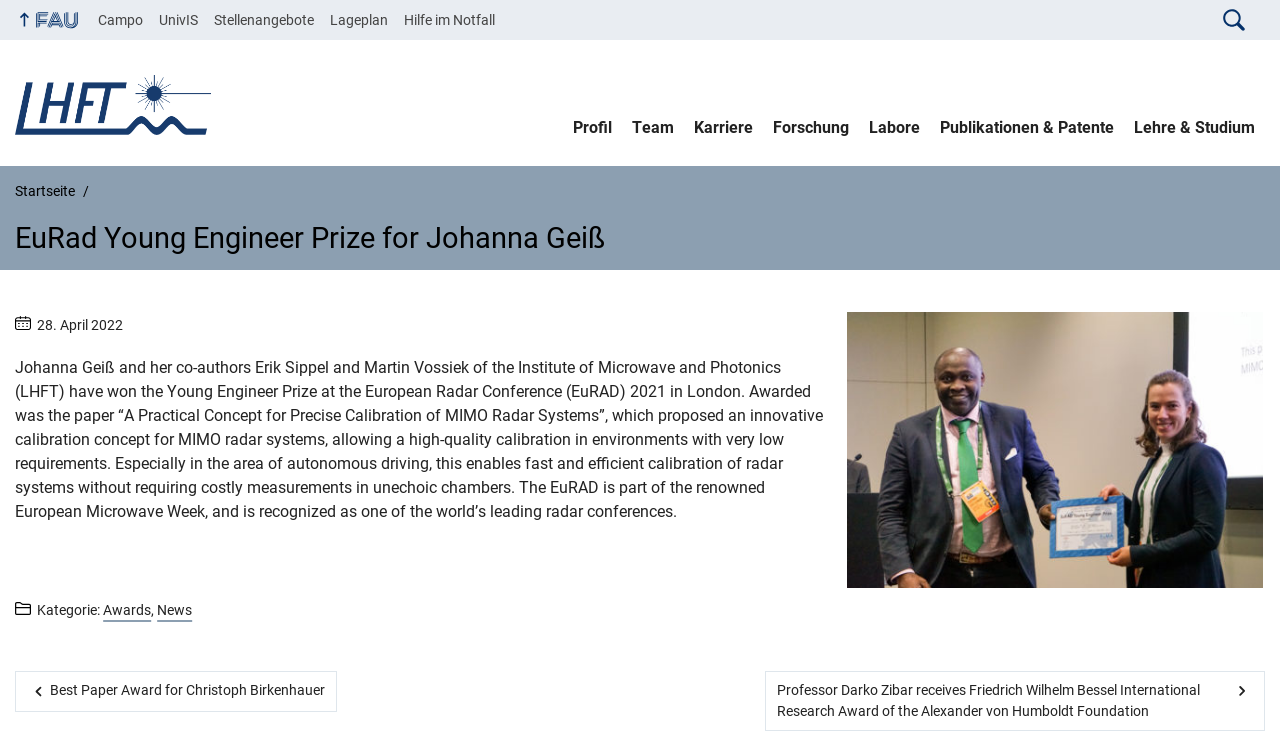What is the date of the article? Based on the image, give a response in one word or a short phrase.

28. April 2022